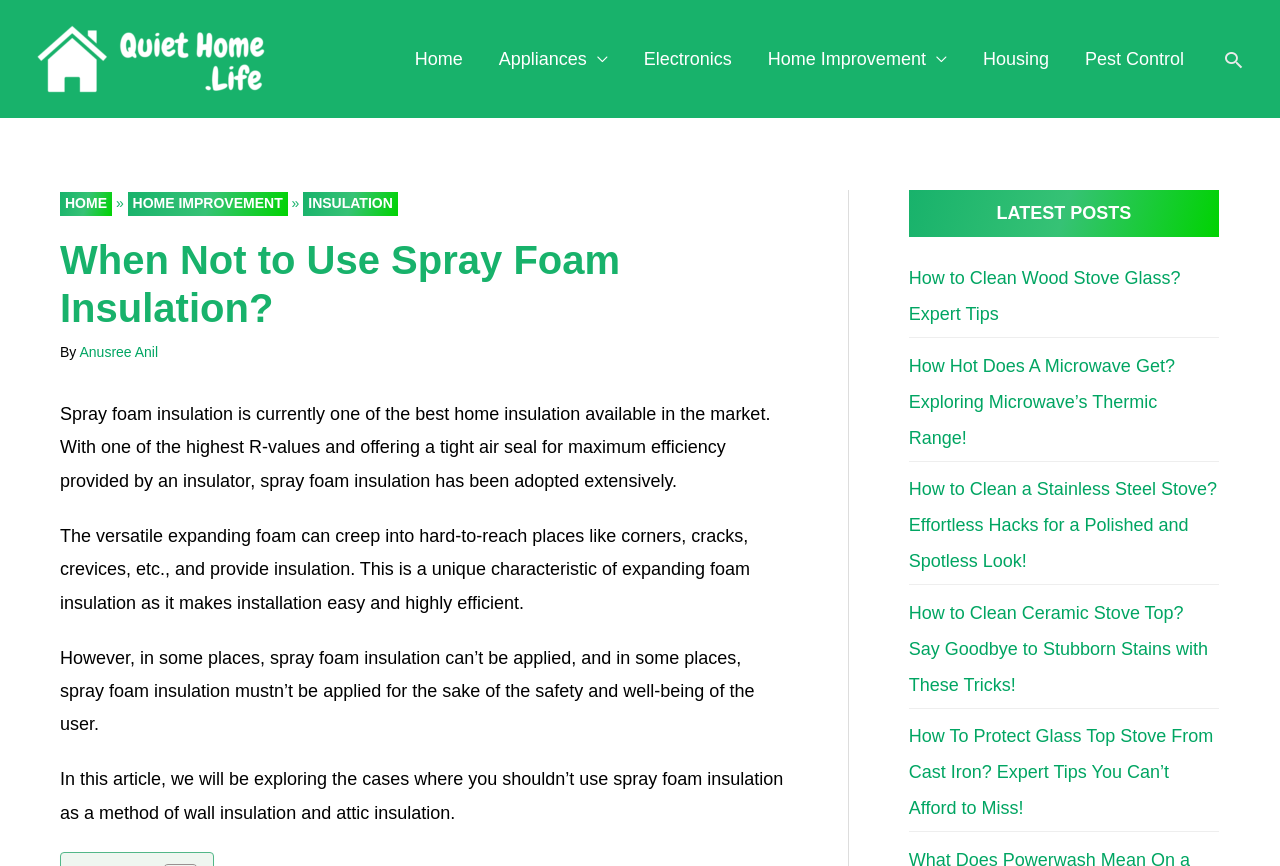Produce an elaborate caption capturing the essence of the webpage.

The webpage is about spray foam insulation, specifically discussing when not to use it. At the top left, there is a logo with the text "Quiet Home" and an image with the same name. Next to it, there is a navigation menu with links to different sections of the website, including "Home", "Appliances", "Electronics", "Home Improvement", "Housing", and "Pest Control". 

On the top right, there is a search icon link. Below the navigation menu, there is a breadcrumb navigation with links to "HOME", "HOME IMPROVEMENT", and "INSULATION". 

The main content of the webpage starts with a heading "When Not to Use Spray Foam Insulation?" followed by the author's name "Anusree Anil". There are four paragraphs of text that discuss the benefits and limitations of spray foam insulation. The text explains that while spray foam insulation is highly efficient, there are cases where it should not be used for safety and well-being reasons.

On the right side of the webpage, there is a section titled "LATEST POSTS" with five links to other articles, including "How to Clean Wood Stove Glass?", "How Hot Does A Microwave Get?", "How to Clean a Stainless Steel Stove?", "How to Clean Ceramic Stove Top?", and "How To Protect Glass Top Stove From Cast Iron?".